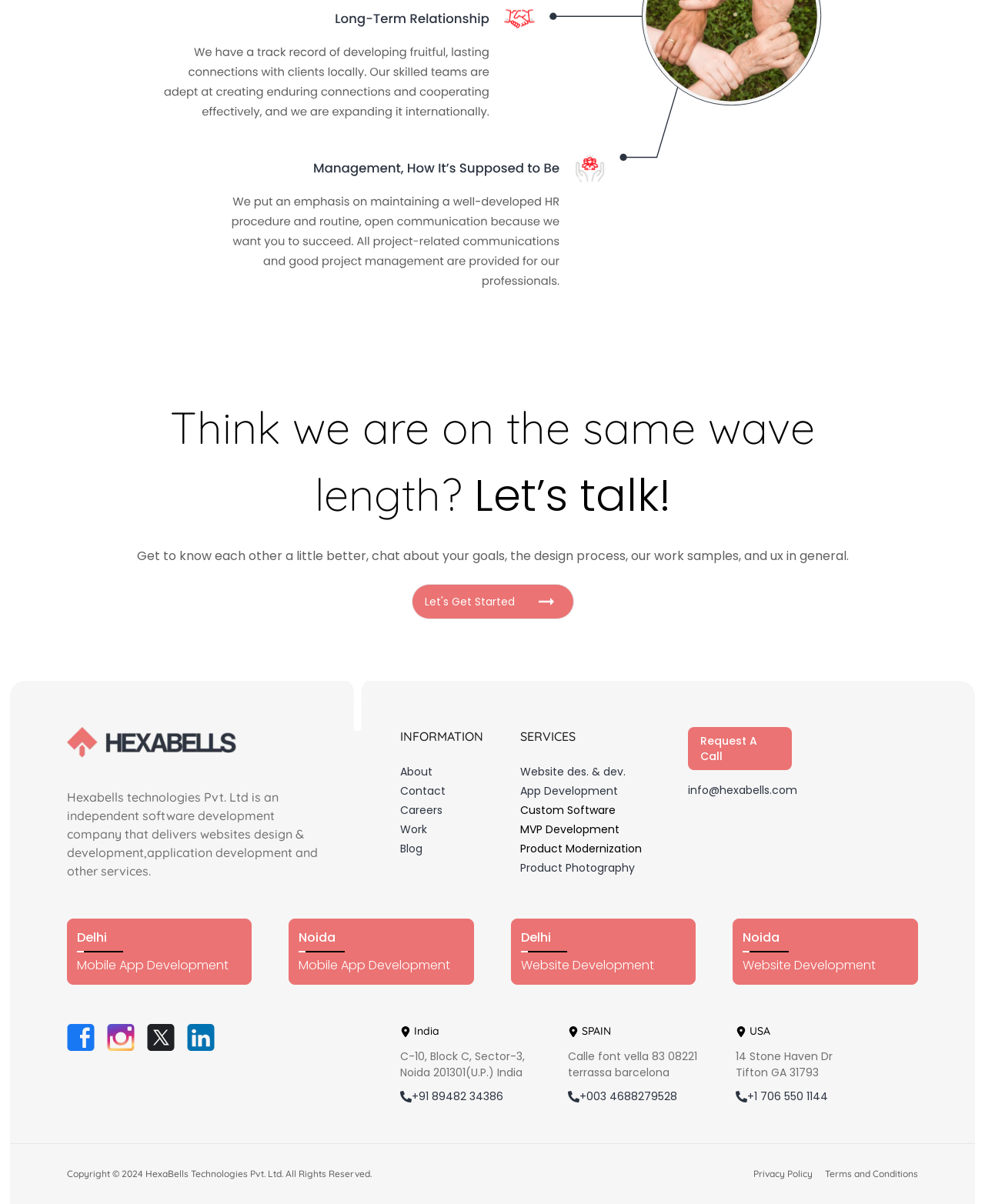Give a one-word or one-phrase response to the question:
What is the contact email address?

info@hexabells.com